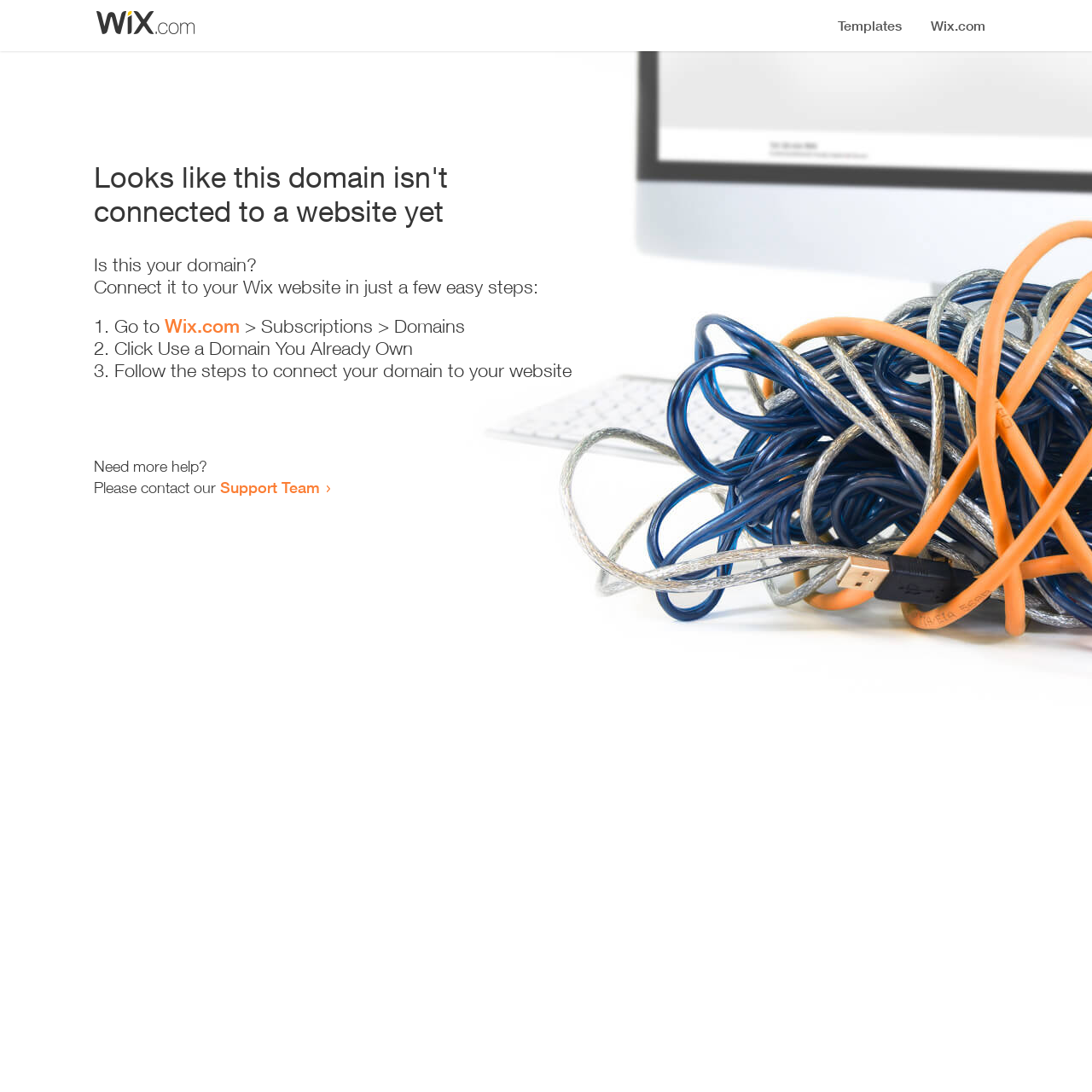Bounding box coordinates must be specified in the format (top-left x, top-left y, bottom-right x, bottom-right y). All values should be floating point numbers between 0 and 1. What are the bounding box coordinates of the UI element described as: Wix.com

[0.151, 0.288, 0.22, 0.309]